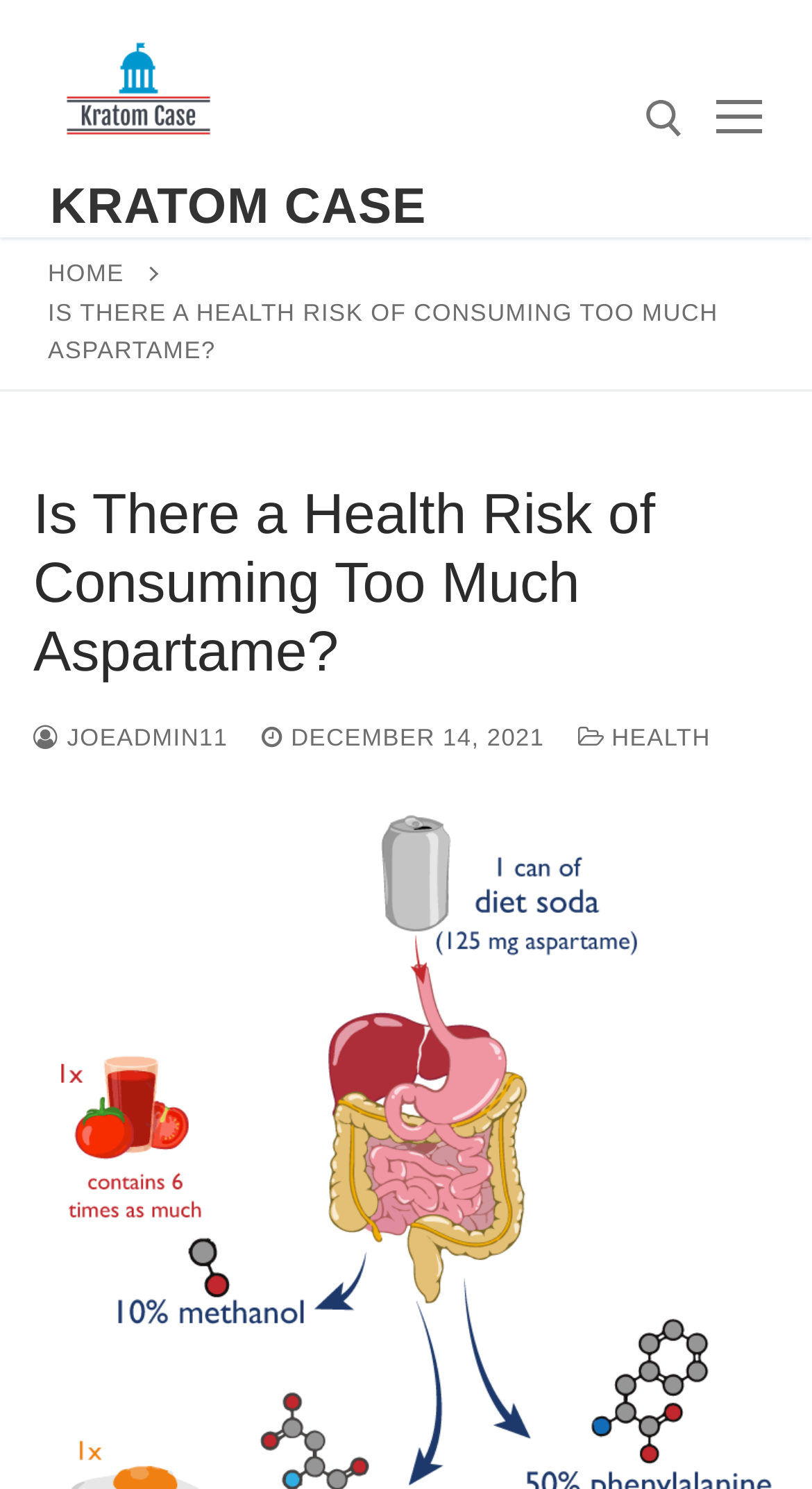Is there an image on the webpage?
Look at the screenshot and respond with one word or a short phrase.

Yes